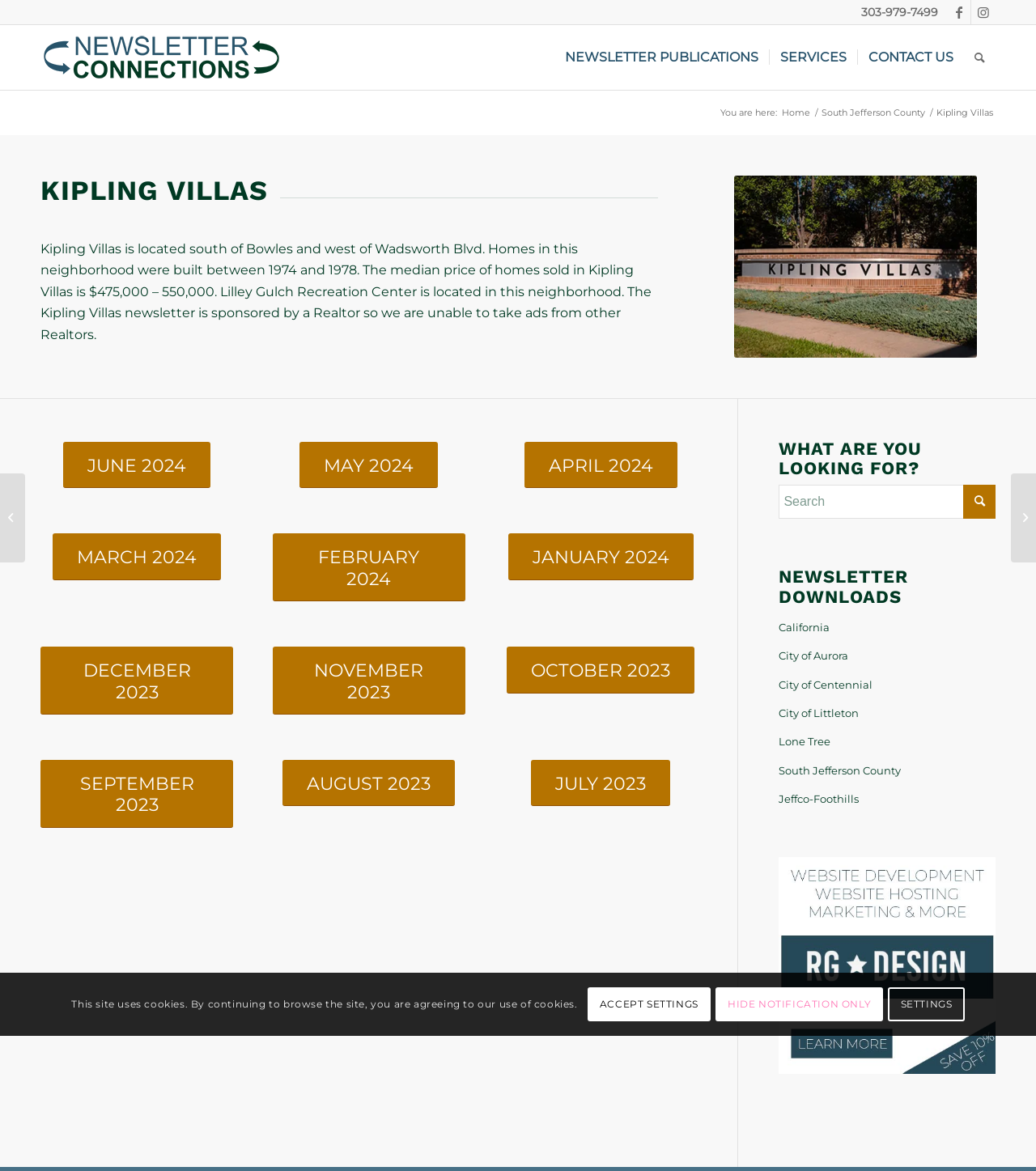Identify the bounding box coordinates for the region to click in order to carry out this instruction: "Download the newsletter for California". Provide the coordinates using four float numbers between 0 and 1, formatted as [left, top, right, bottom].

[0.752, 0.524, 0.961, 0.548]